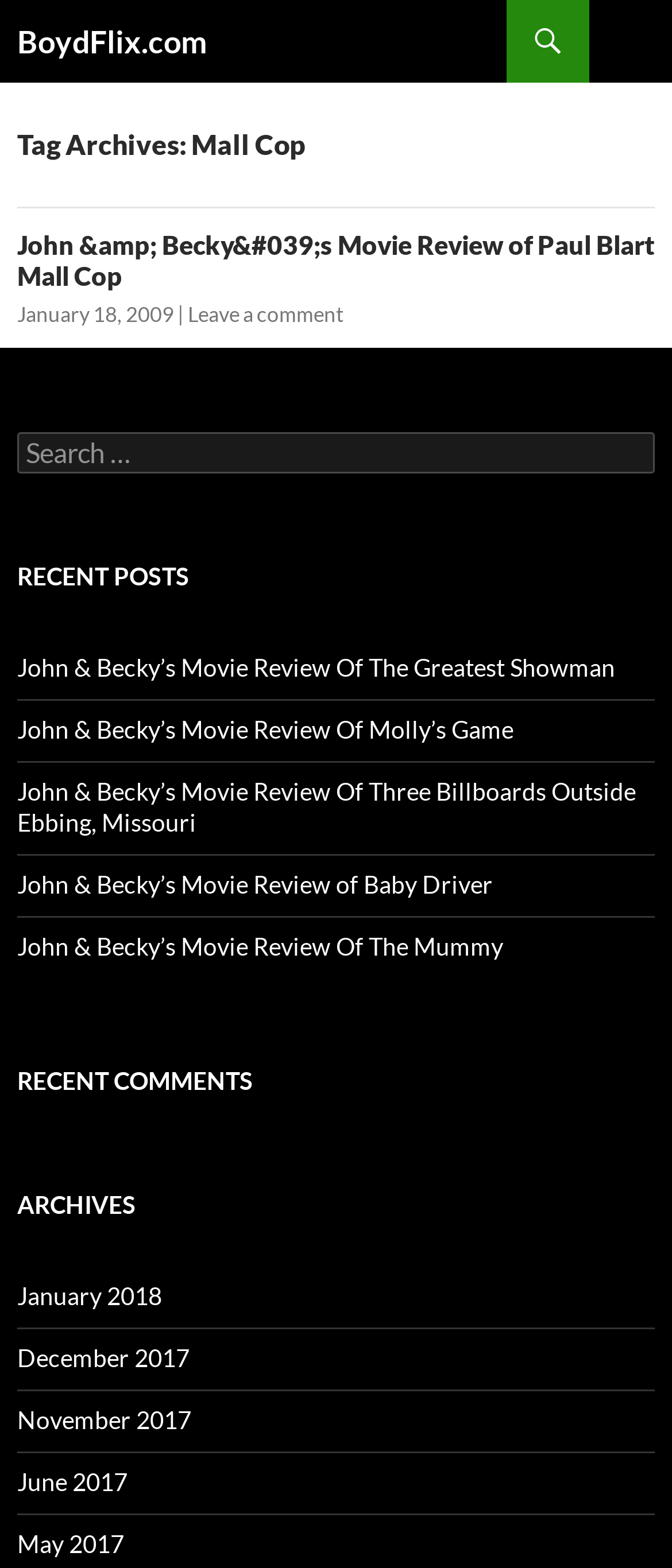Using the format (top-left x, top-left y, bottom-right x, bottom-right y), and given the element description, identify the bounding box coordinates within the screenshot: May 2017

[0.026, 0.975, 0.185, 0.994]